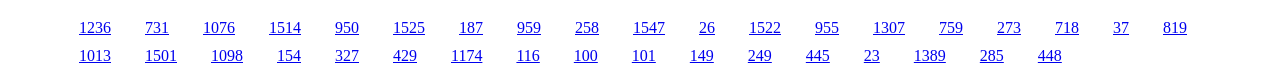Pinpoint the bounding box coordinates of the element to be clicked to execute the instruction: "click the first link".

[0.062, 0.235, 0.087, 0.451]